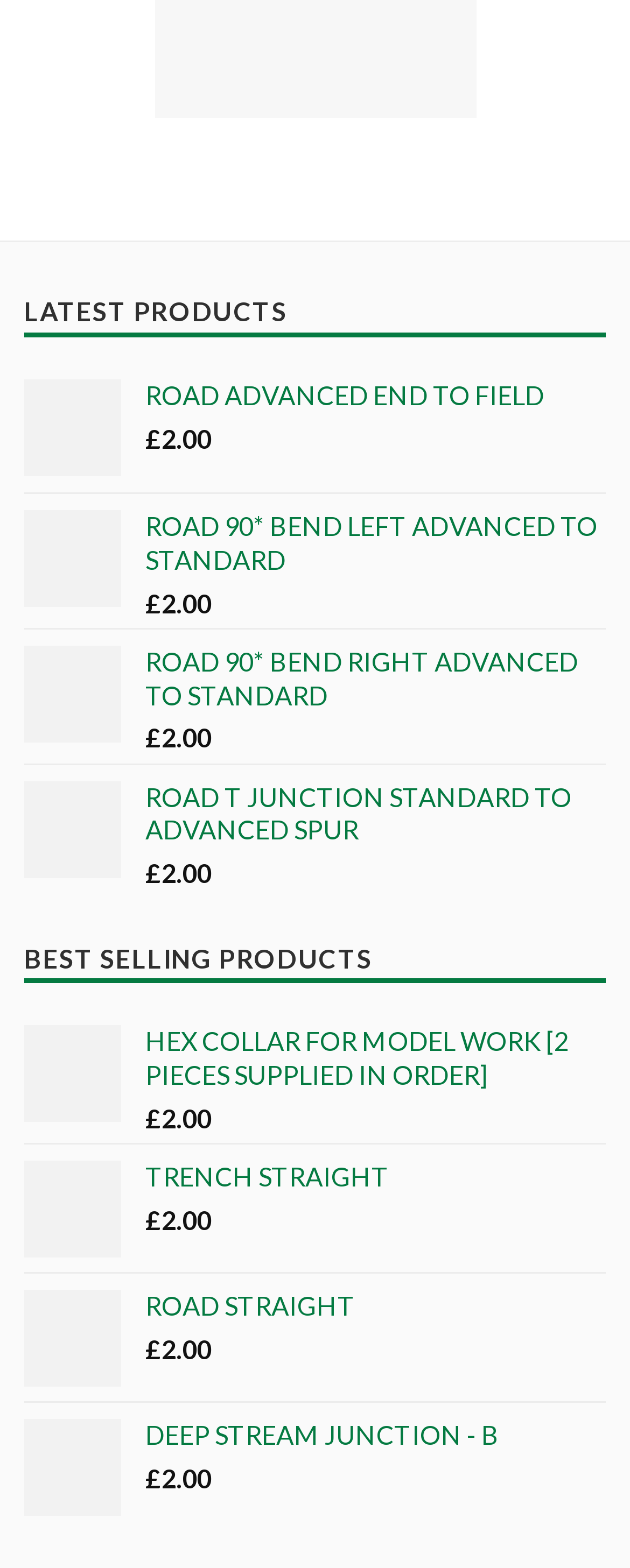Can you determine the bounding box coordinates of the area that needs to be clicked to fulfill the following instruction: "click on ROAD ADVANCED END TO FIELD"?

[0.231, 0.242, 0.962, 0.263]